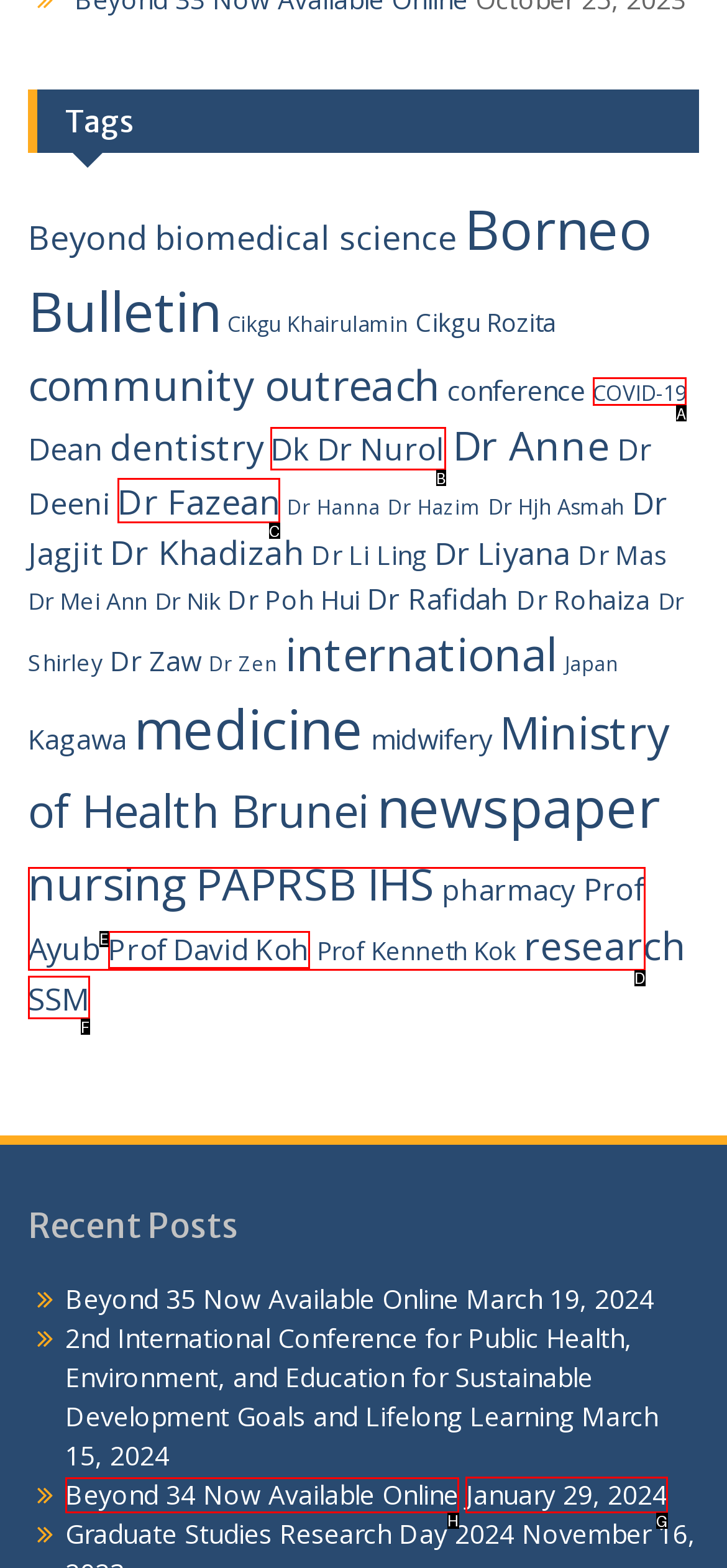To complete the task: Check the date of the post 'Graduate Studies Research Day 2024', select the appropriate UI element to click. Respond with the letter of the correct option from the given choices.

G